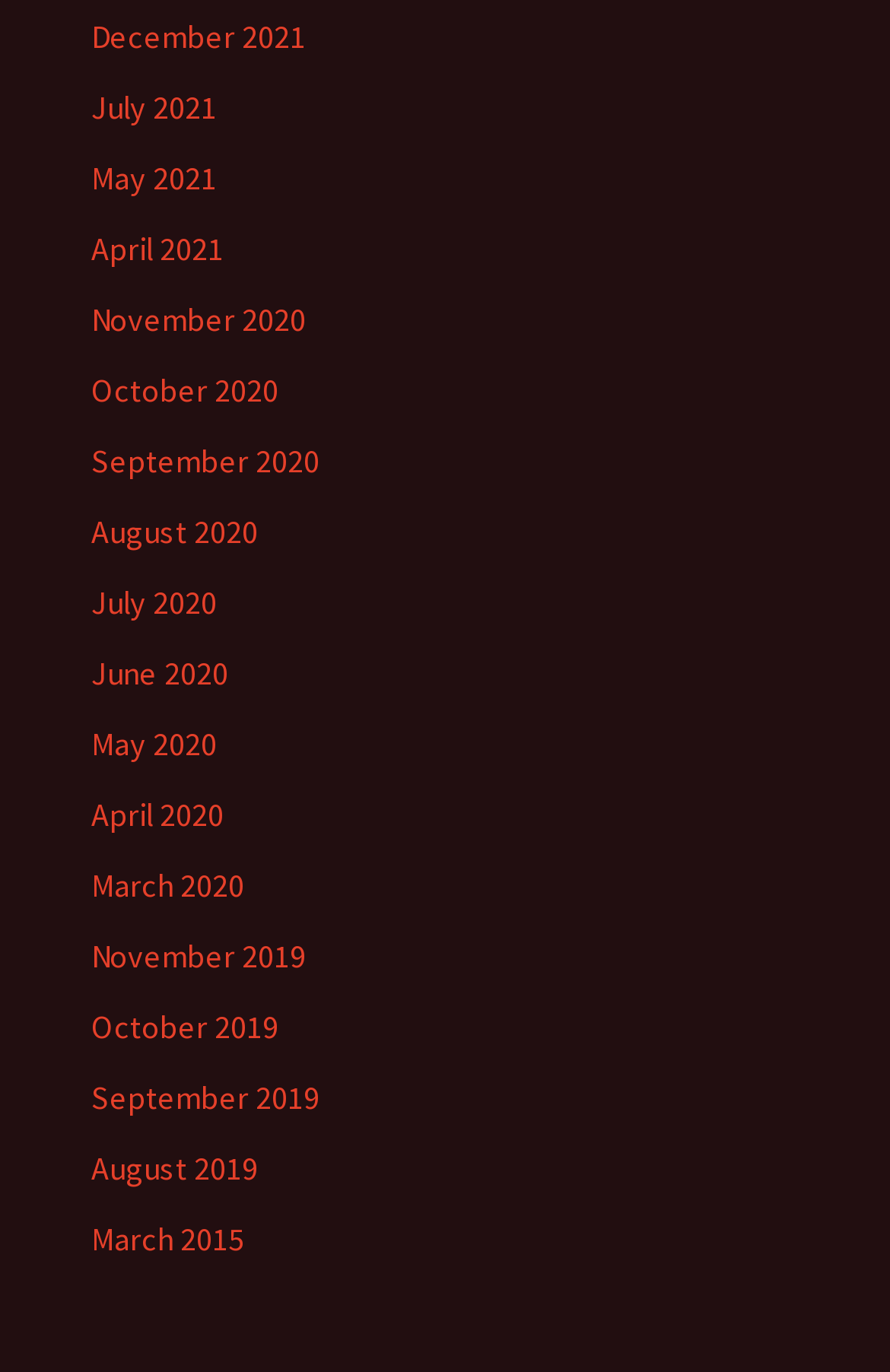How many links are available on this webpage?
Look at the image and provide a short answer using one word or a phrase.

26